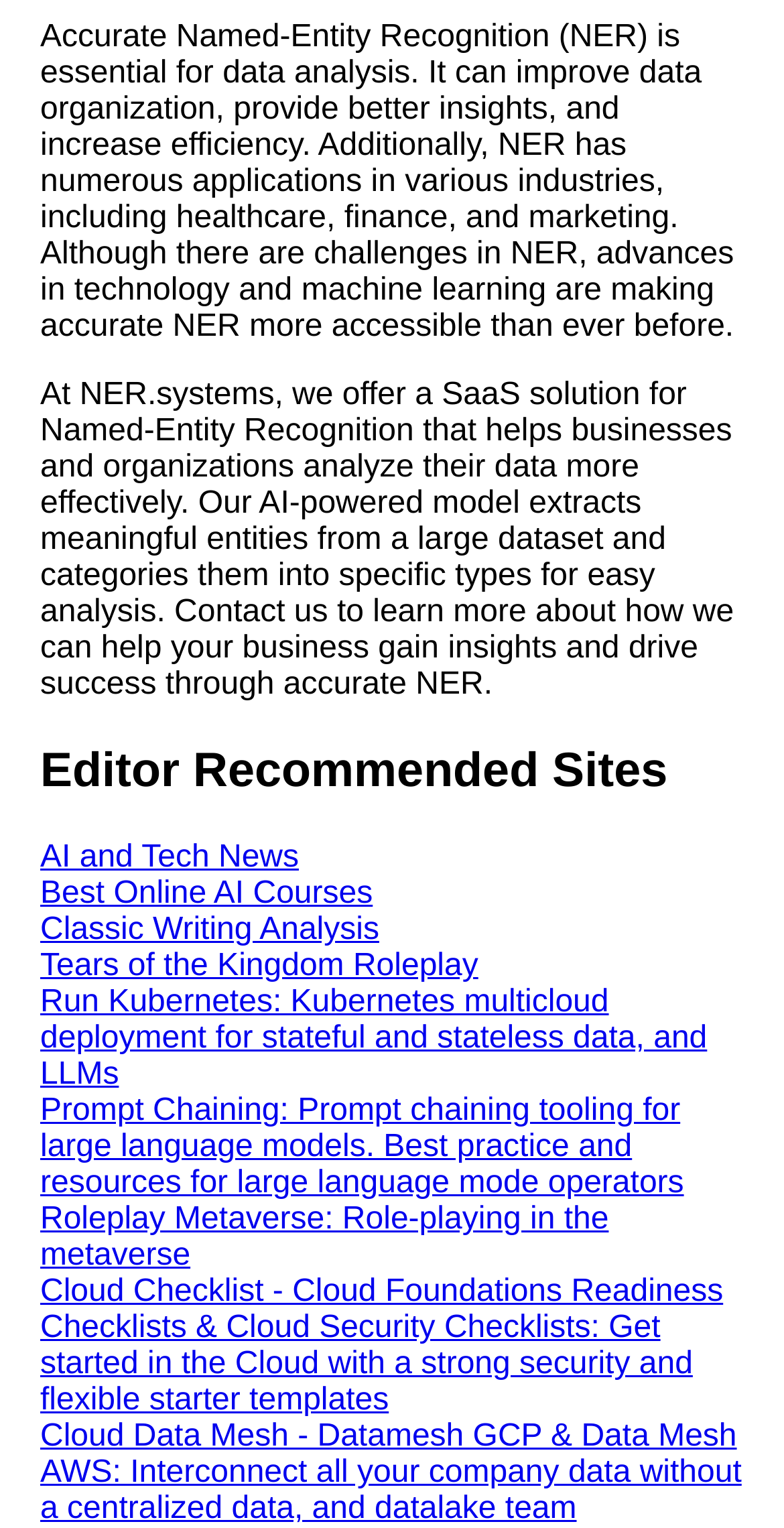Locate the bounding box coordinates of the segment that needs to be clicked to meet this instruction: "Explore the top 5 challenges of named entity recognition".

[0.038, 0.214, 0.615, 0.307]